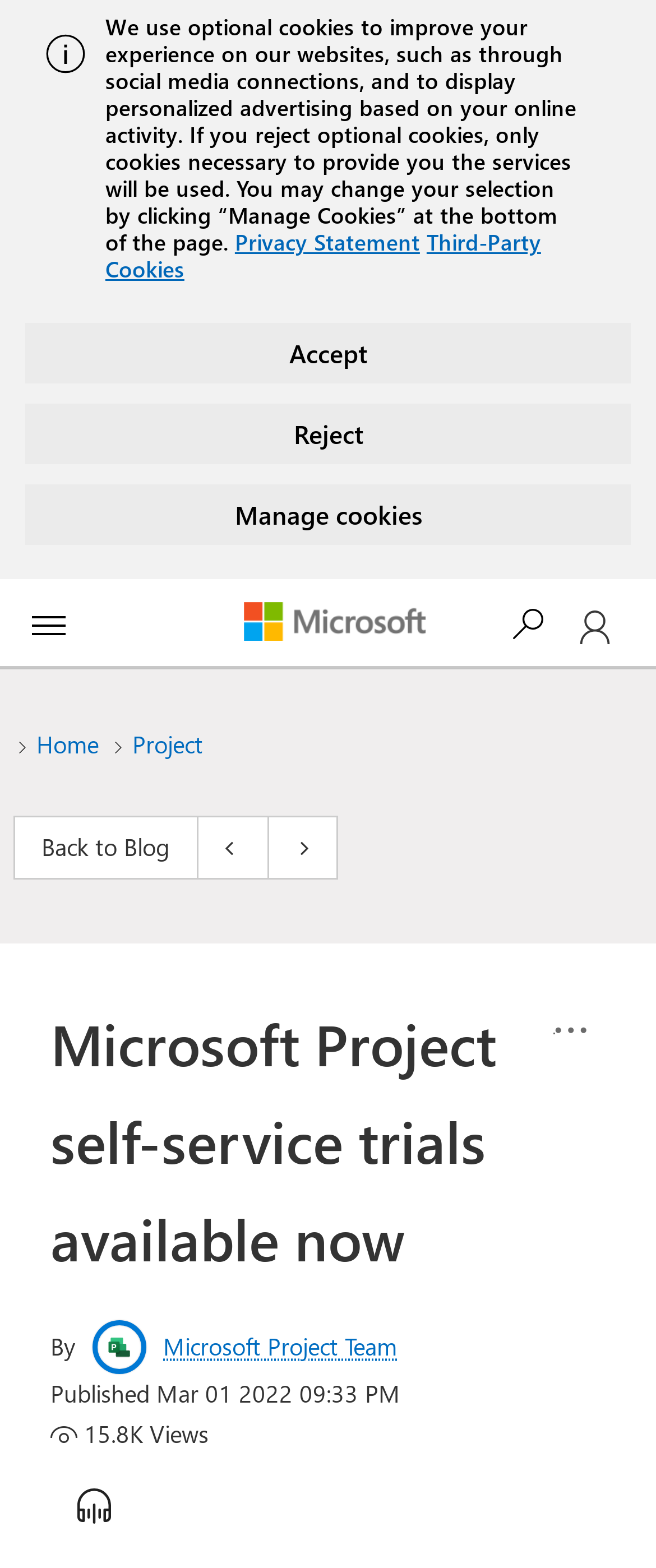Answer in one word or a short phrase: 
Is there a navigation menu on the page?

Yes